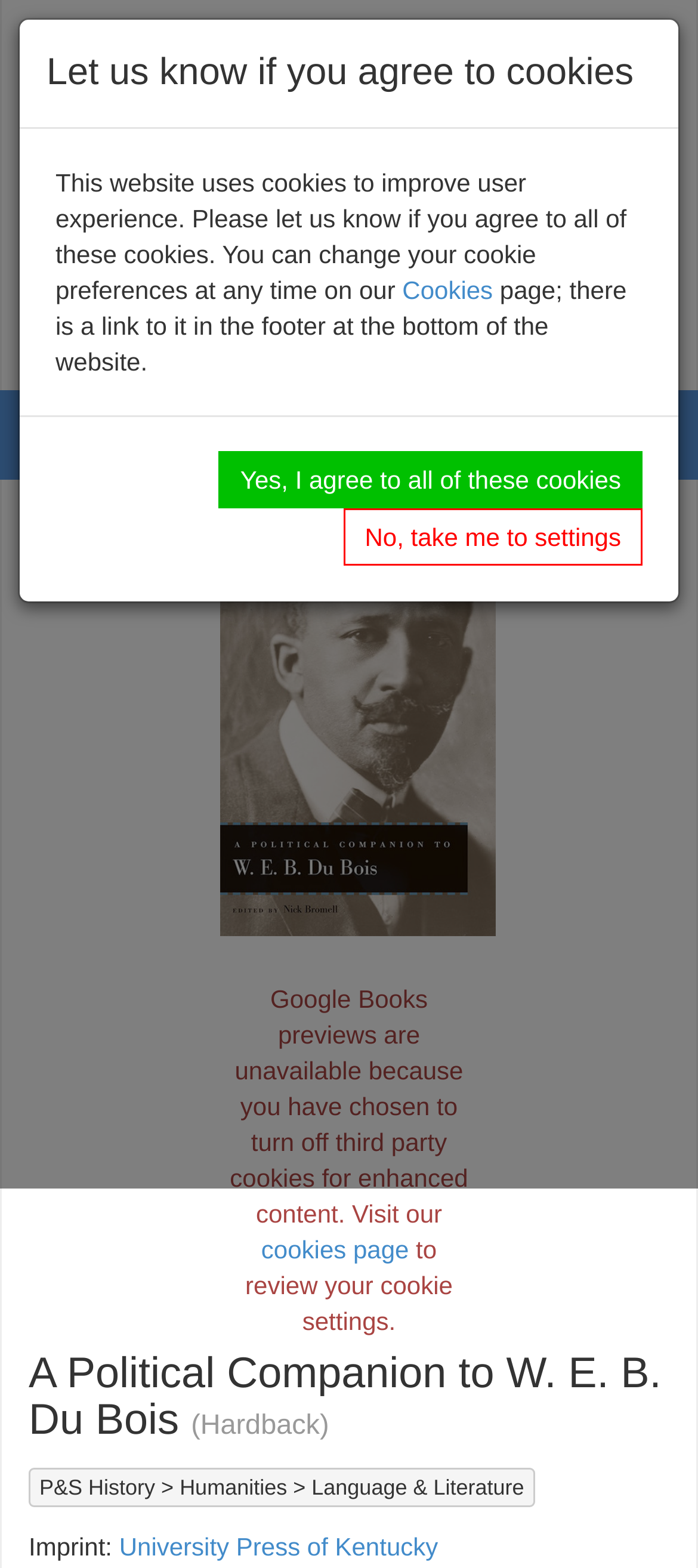Use a single word or phrase to answer the following:
What is the name of the publisher?

University Press of Kentucky